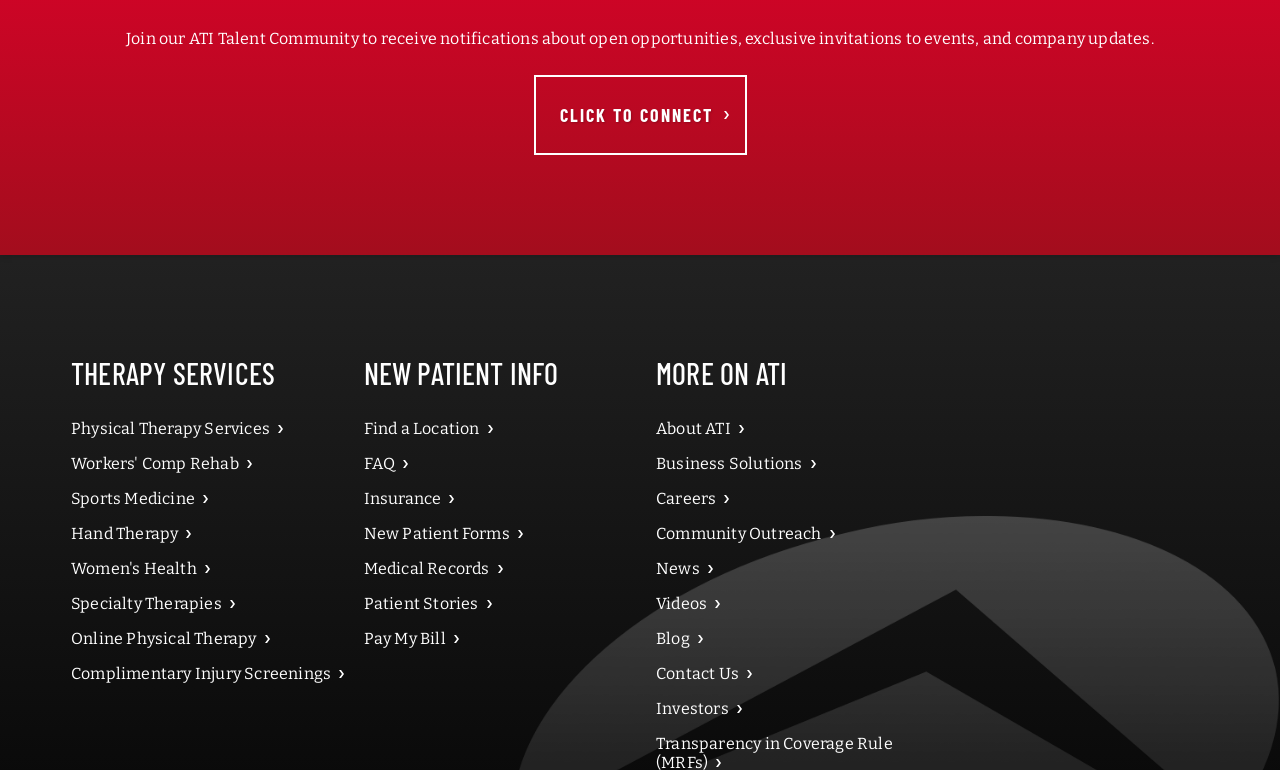Determine the bounding box coordinates of the section I need to click to execute the following instruction: "Click to connect with ATI Talent Community". Provide the coordinates as four float numbers between 0 and 1, i.e., [left, top, right, bottom].

[0.417, 0.097, 0.583, 0.201]